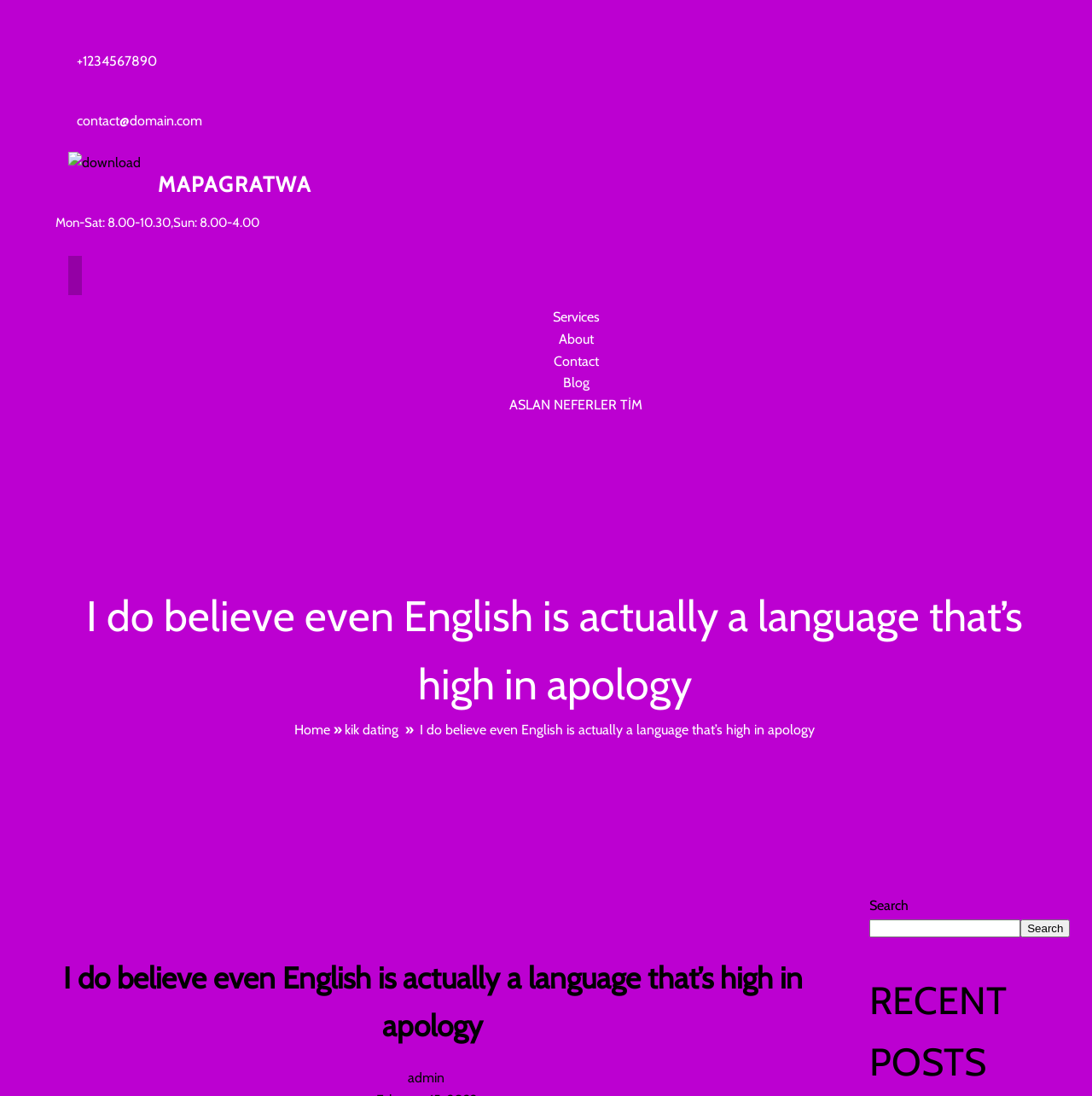Extract the bounding box coordinates of the UI element described: "parent_node: Search name="s"". Provide the coordinates in the format [left, top, right, bottom] with values ranging from 0 to 1.

[0.796, 0.839, 0.935, 0.855]